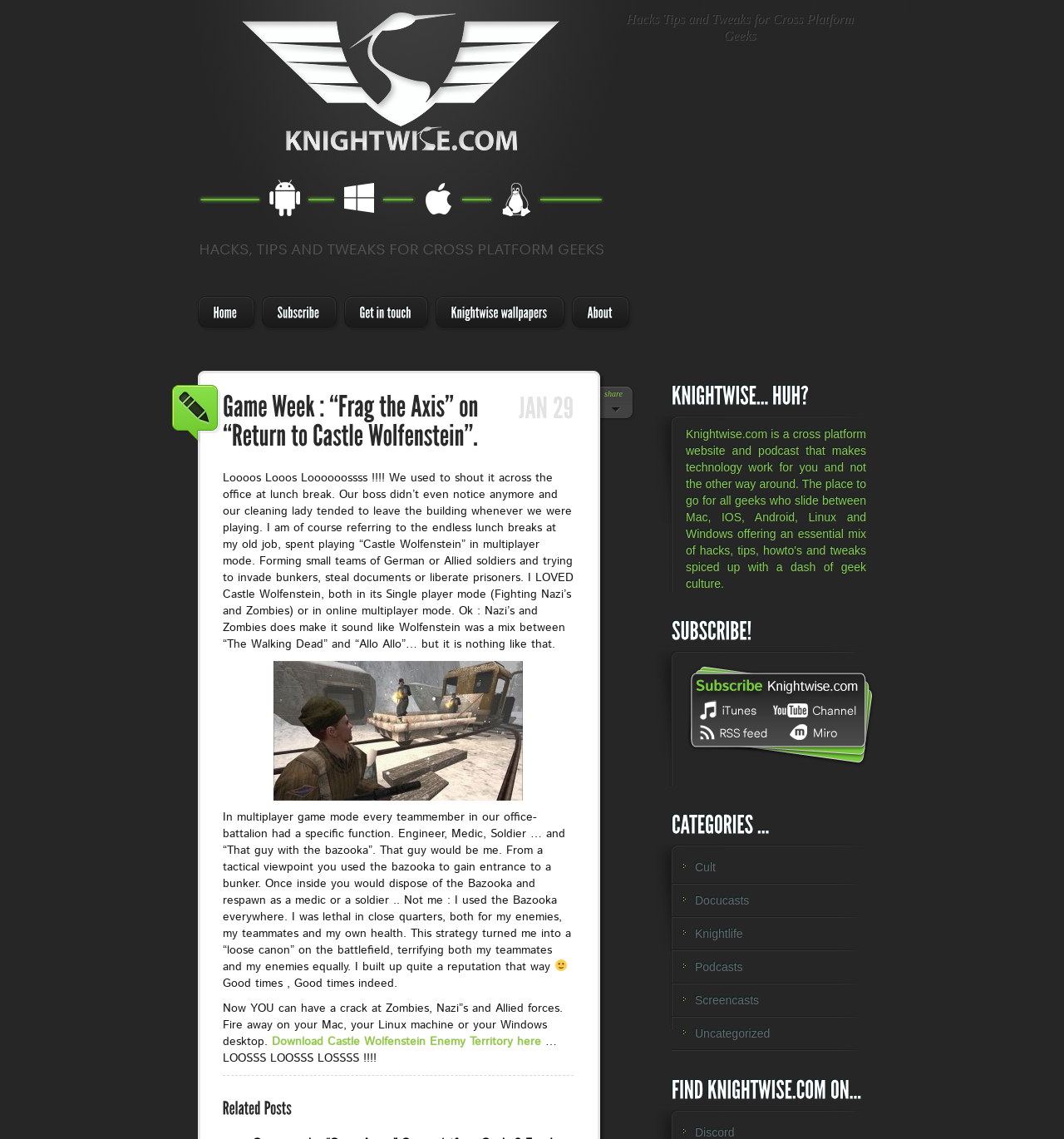From the webpage screenshot, predict the bounding box of the UI element that matches this description: "Screencasts".

[0.633, 0.864, 0.814, 0.892]